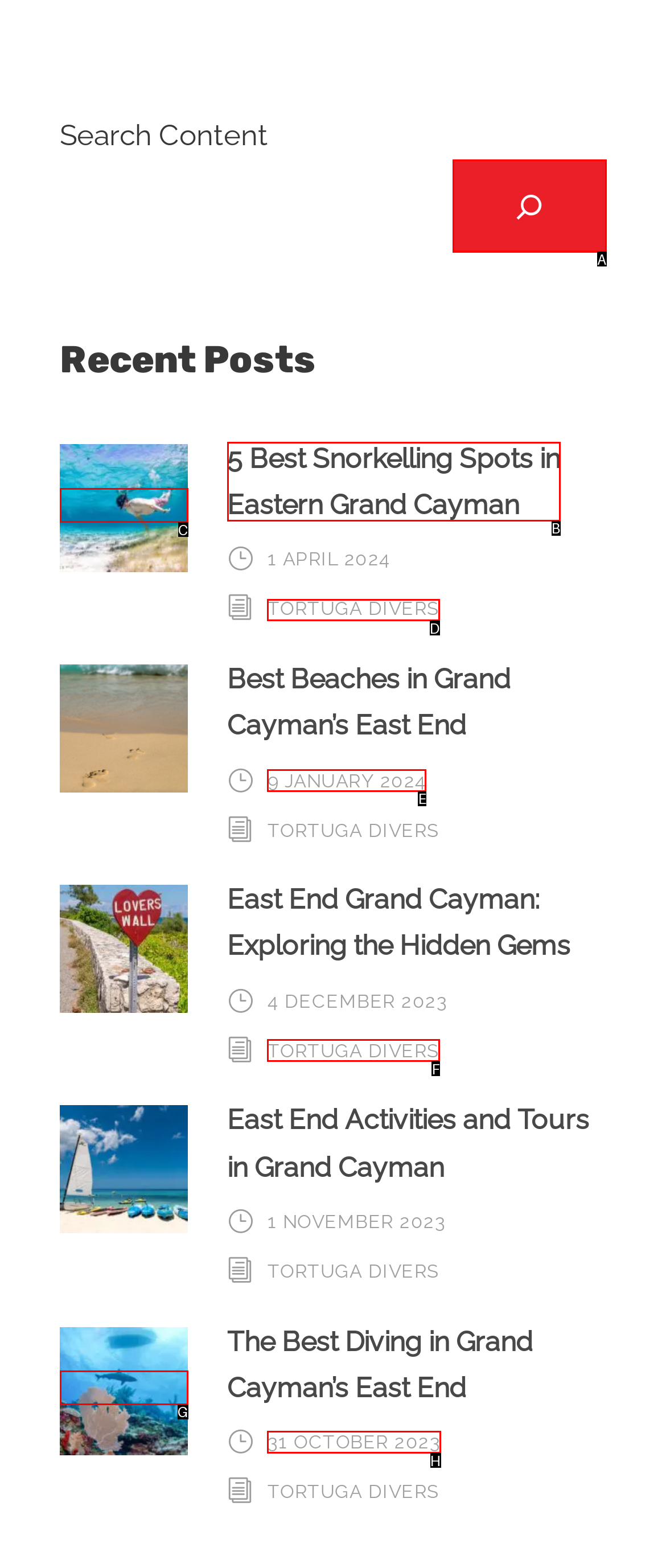Select the letter associated with the UI element you need to click to perform the following action: Click on 'TORTUGA DIVERS'
Reply with the correct letter from the options provided.

D